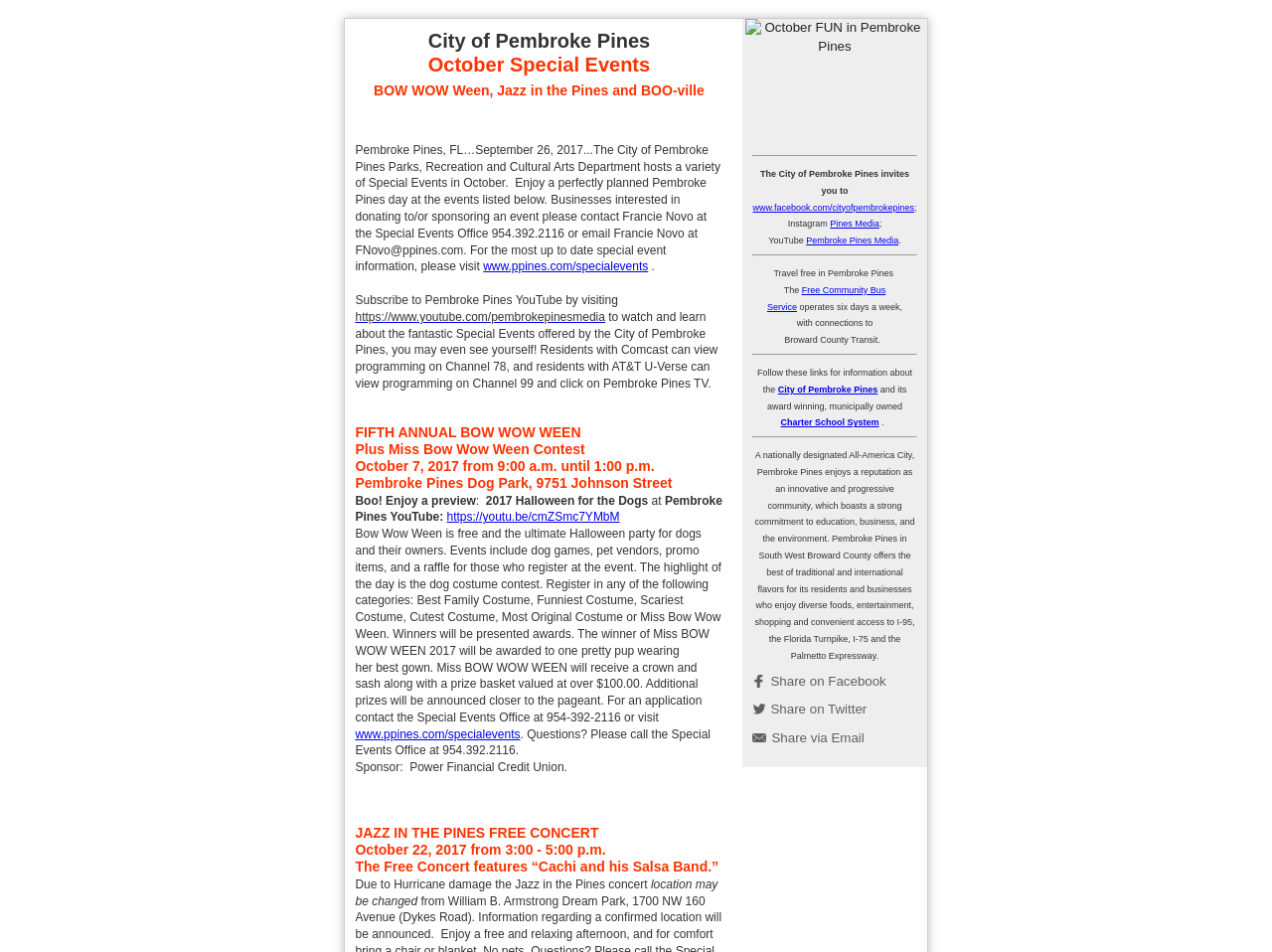What is the name of the band performing at the Jazz in the Pines concert?
Use the image to answer the question with a single word or phrase.

Cachi and his Salsa Band